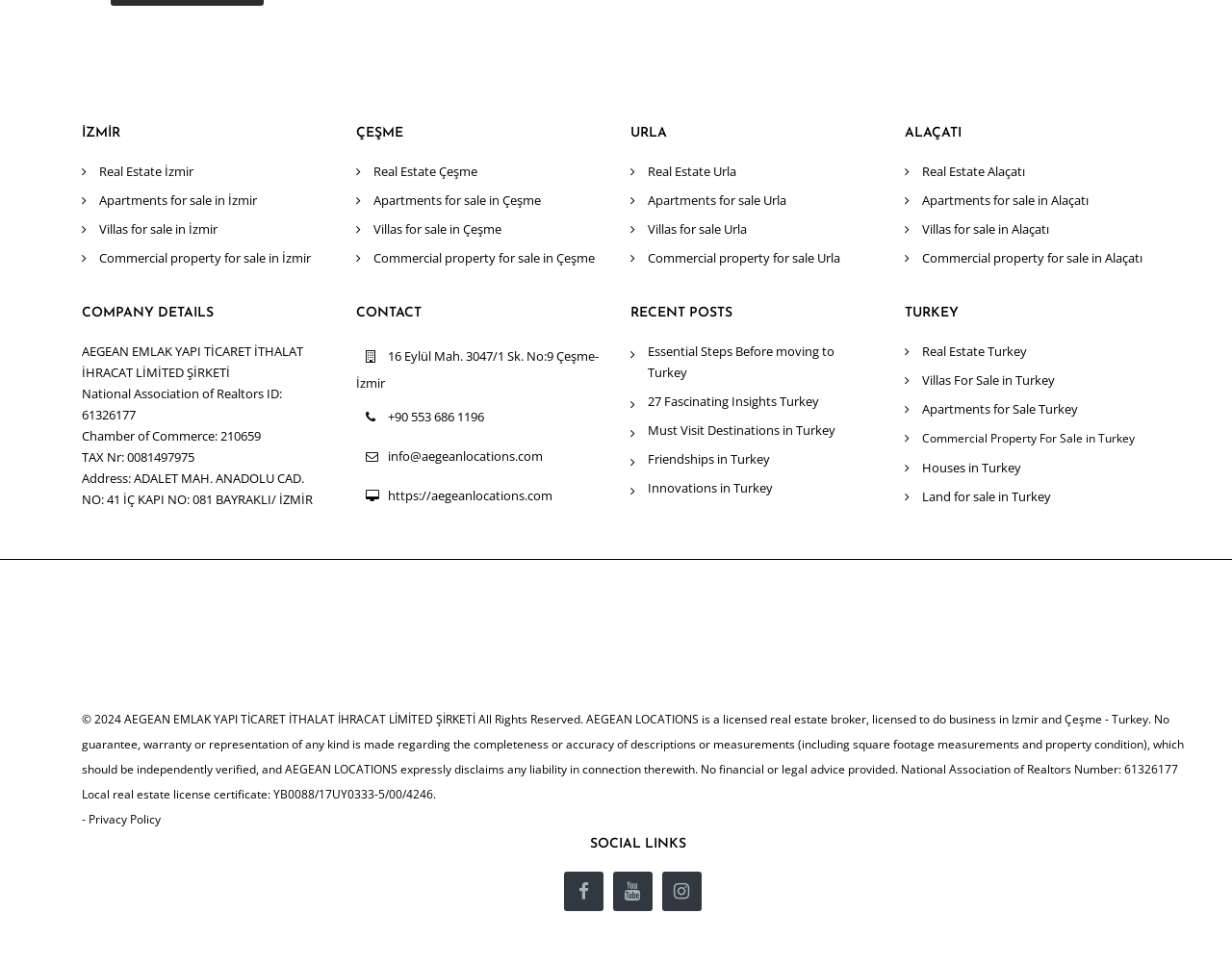Find the bounding box coordinates of the element you need to click on to perform this action: 'Contact via phone number'. The coordinates should be represented by four float values between 0 and 1, in the format [left, top, right, bottom].

[0.315, 0.423, 0.393, 0.441]